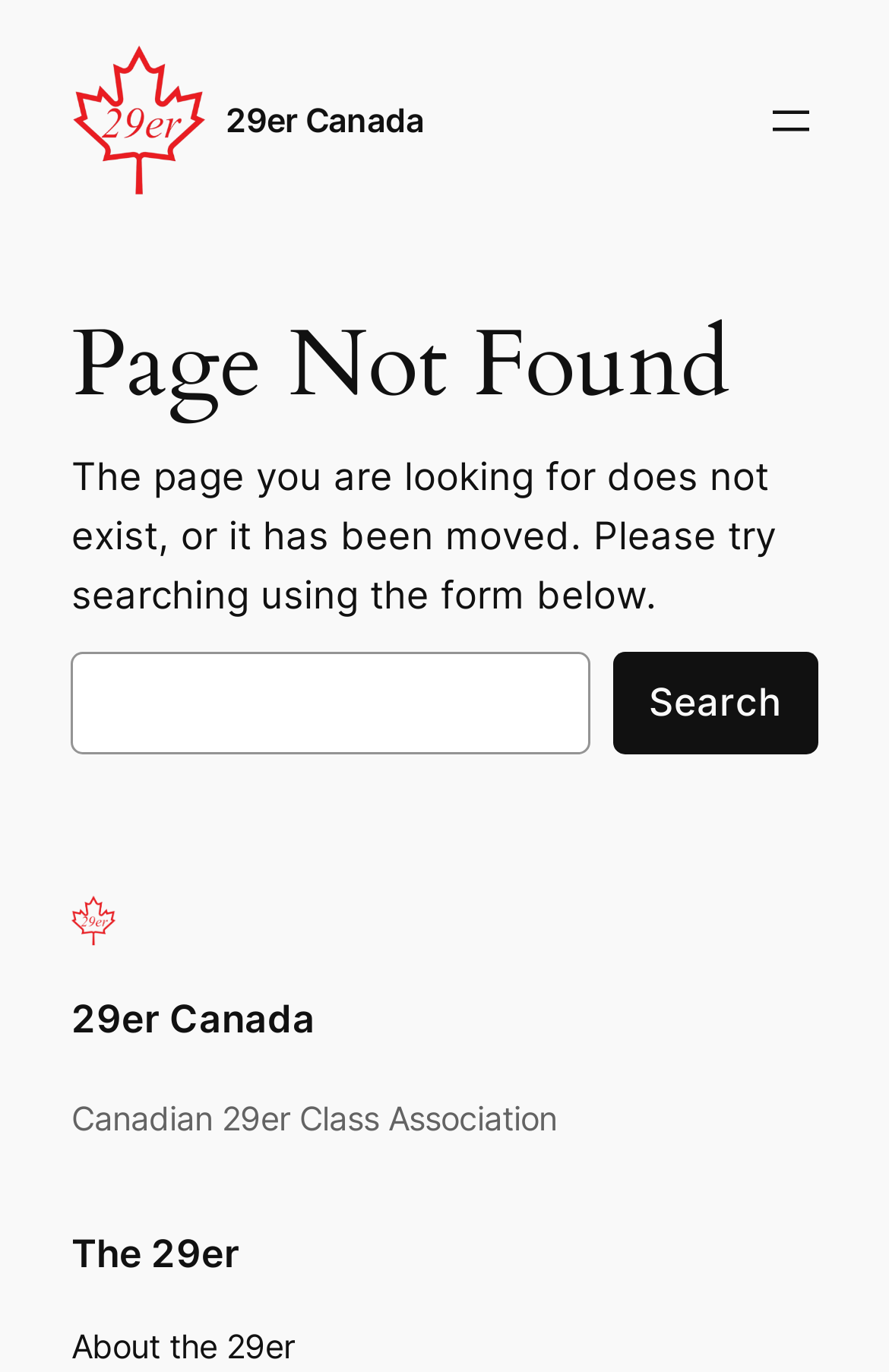How many links are there to 'About the 29er'?
Refer to the image and provide a one-word or short phrase answer.

One